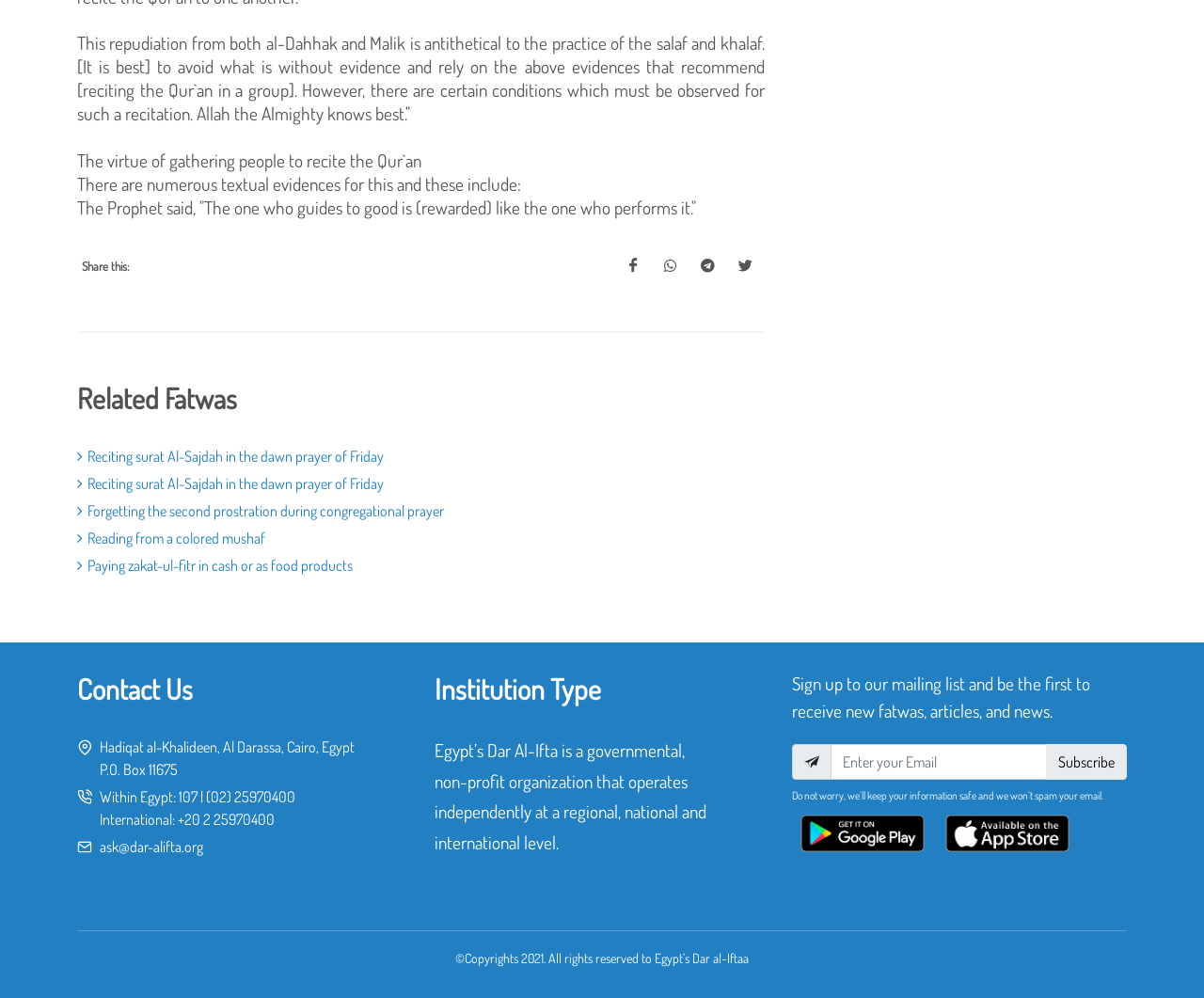Determine the bounding box coordinates for the clickable element required to fulfill the instruction: "Contact us through email". Provide the coordinates as four float numbers between 0 and 1, i.e., [left, top, right, bottom].

[0.083, 0.839, 0.169, 0.858]